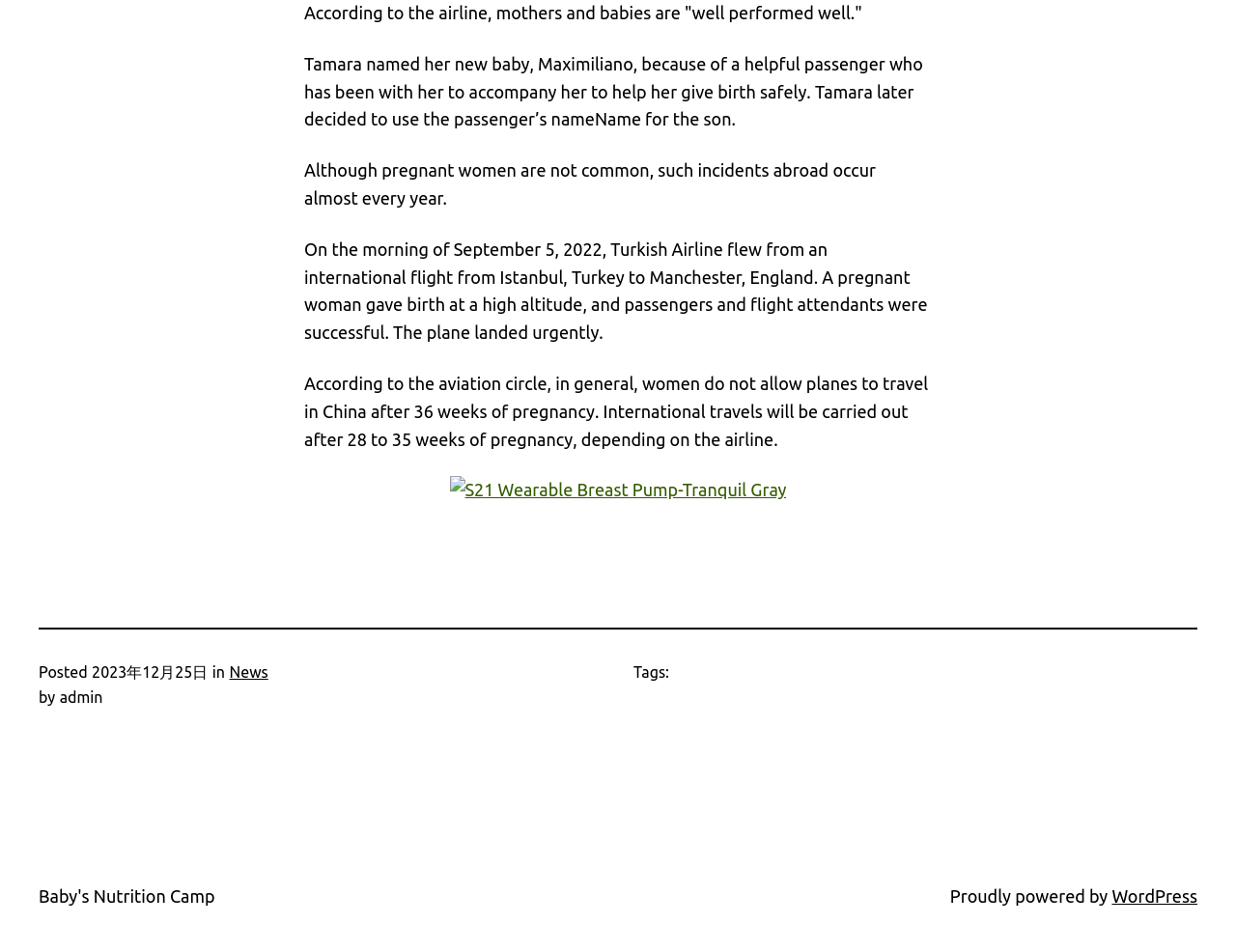Analyze the image and deliver a detailed answer to the question: What is the name of the website platform used to power this site?

The text at the bottom of the page states 'Proudly powered by WordPress', indicating that WordPress is the website platform used to power this site.